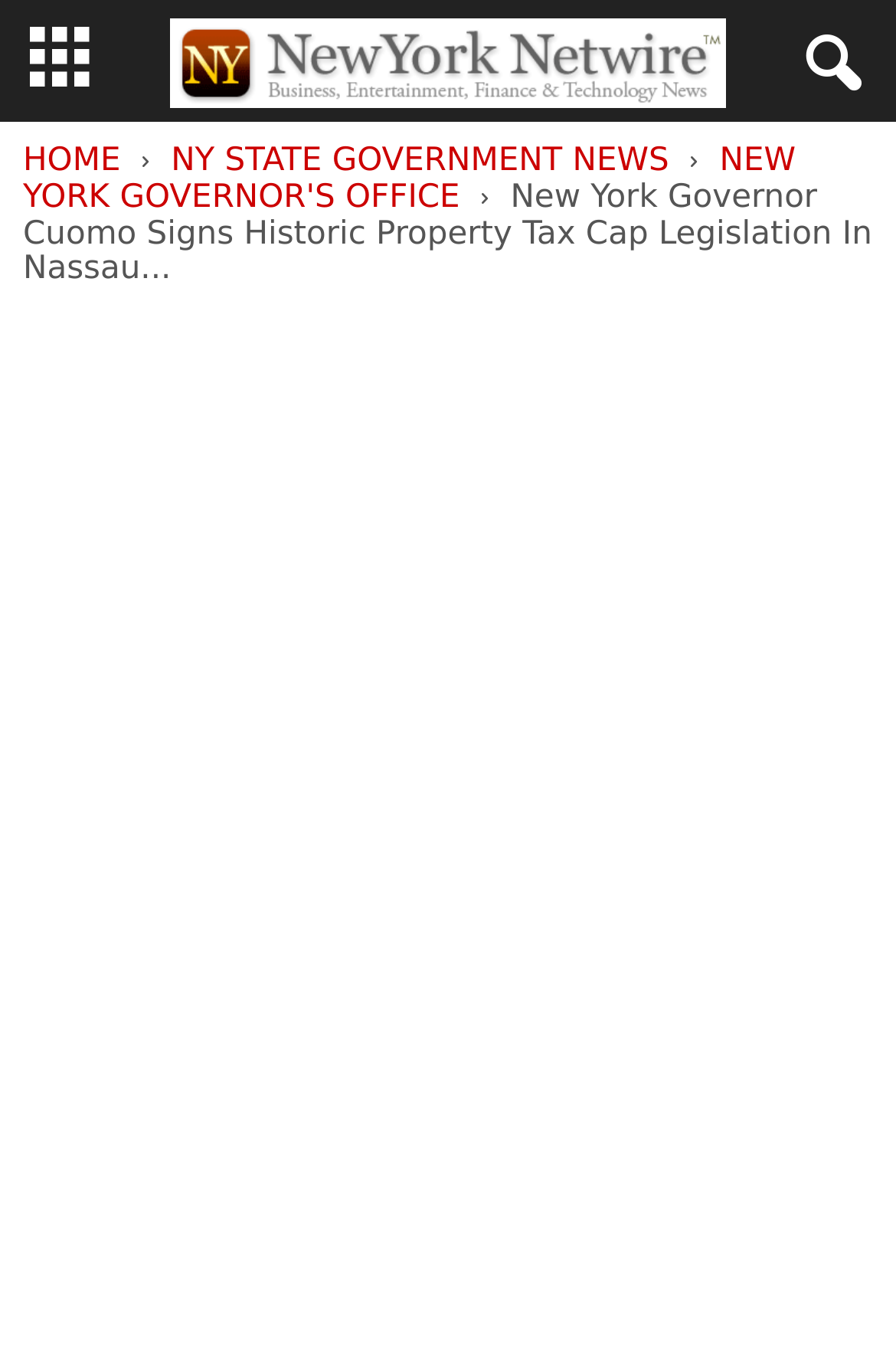Based on the image, provide a detailed and complete answer to the question: 
What is the type of legislation signed by the governor?

I inferred this answer by reading the title of the webpage, which mentions 'Property Tax Cap Legislation' and understanding that it is the type of legislation signed by the governor.